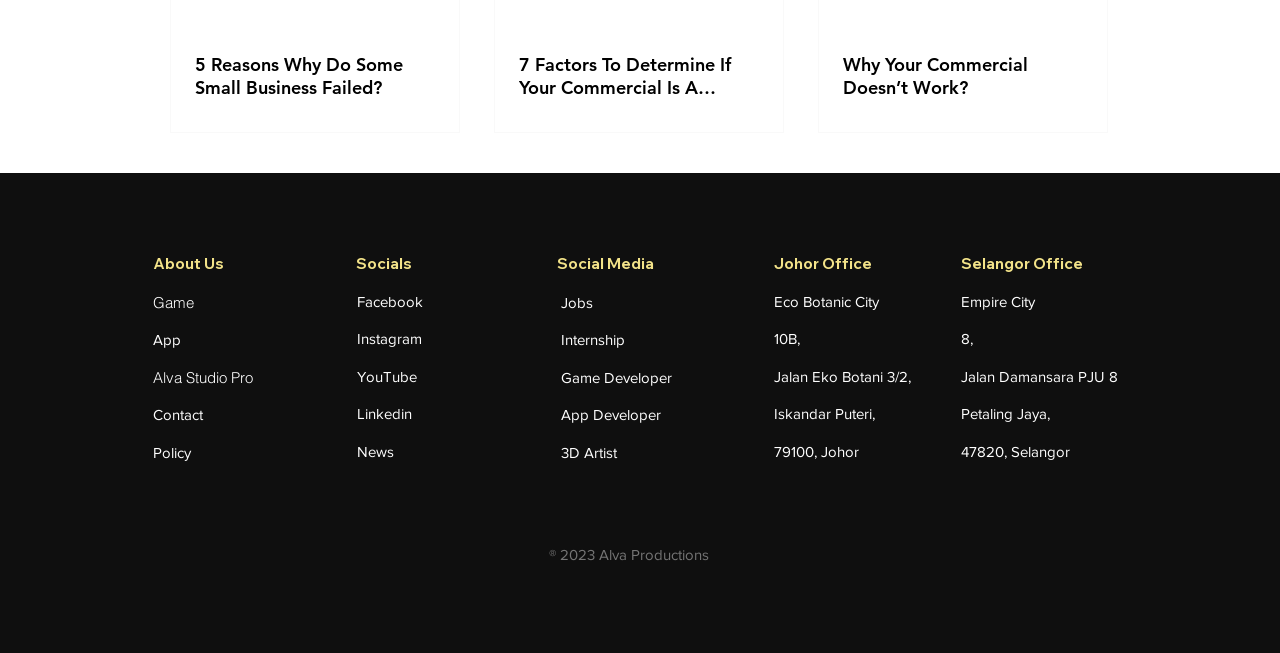Identify the bounding box coordinates of the region that needs to be clicked to carry out this instruction: "Get direction to Johor office". Provide these coordinates as four float numbers ranging from 0 to 1, i.e., [left, top, right, bottom].

[0.605, 0.448, 0.687, 0.474]